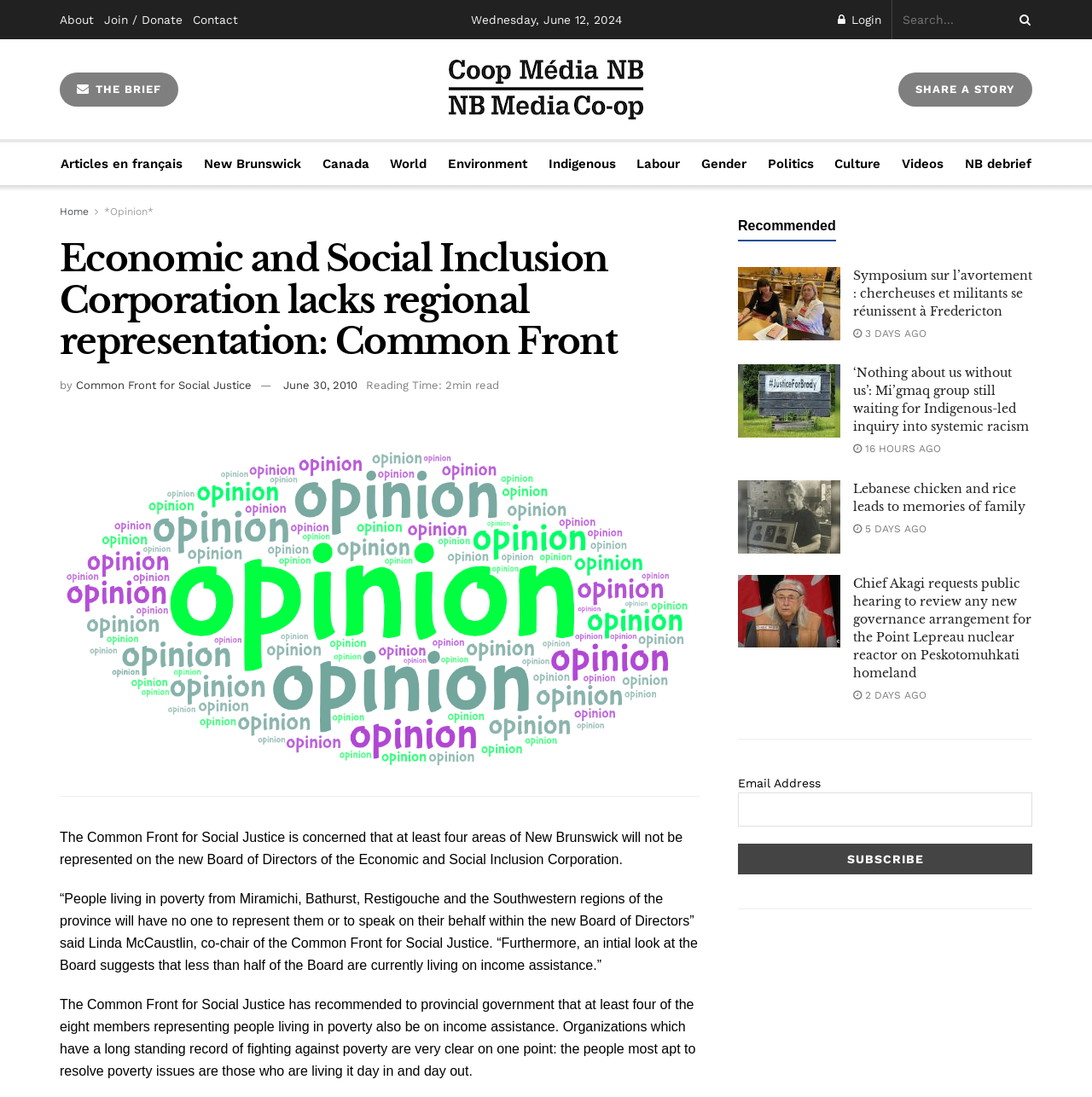Answer succinctly with a single word or phrase:
What is the purpose of the textbox at the bottom of the page?

Subscribe